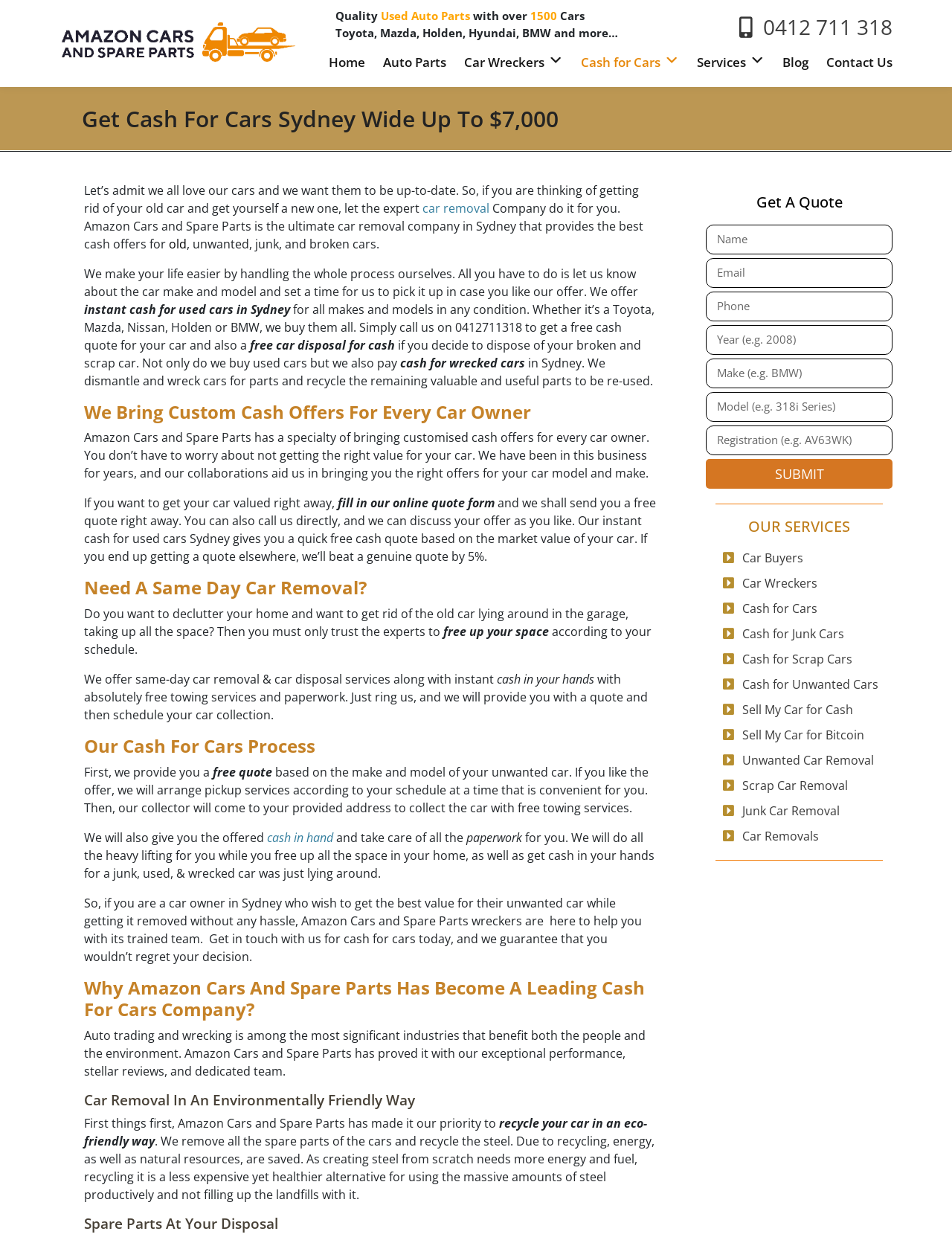How many types of car removal services are mentioned?
Based on the screenshot, provide your answer in one word or phrase.

3